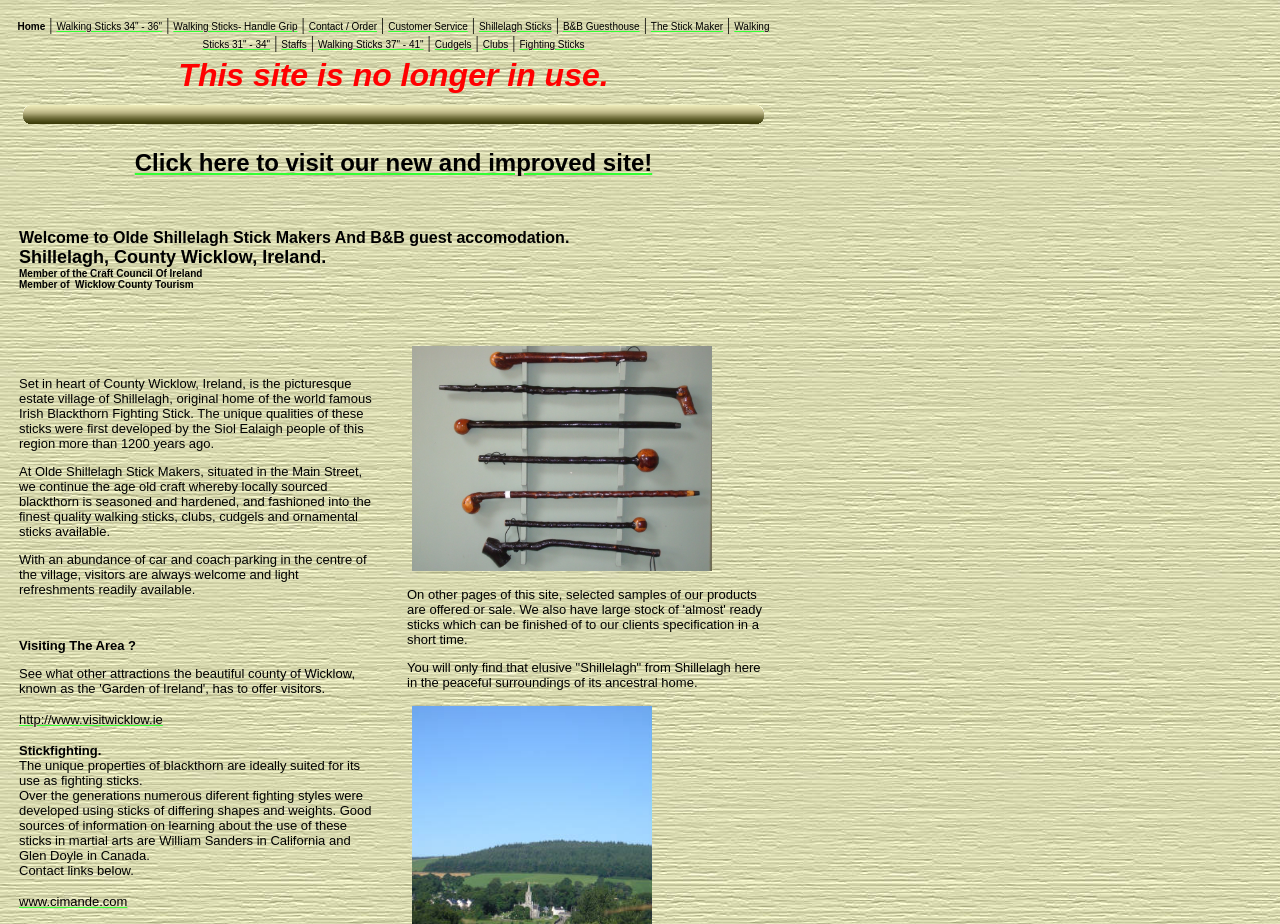What is the main purpose of this website?
Respond with a short answer, either a single word or a phrase, based on the image.

Selling walking sticks